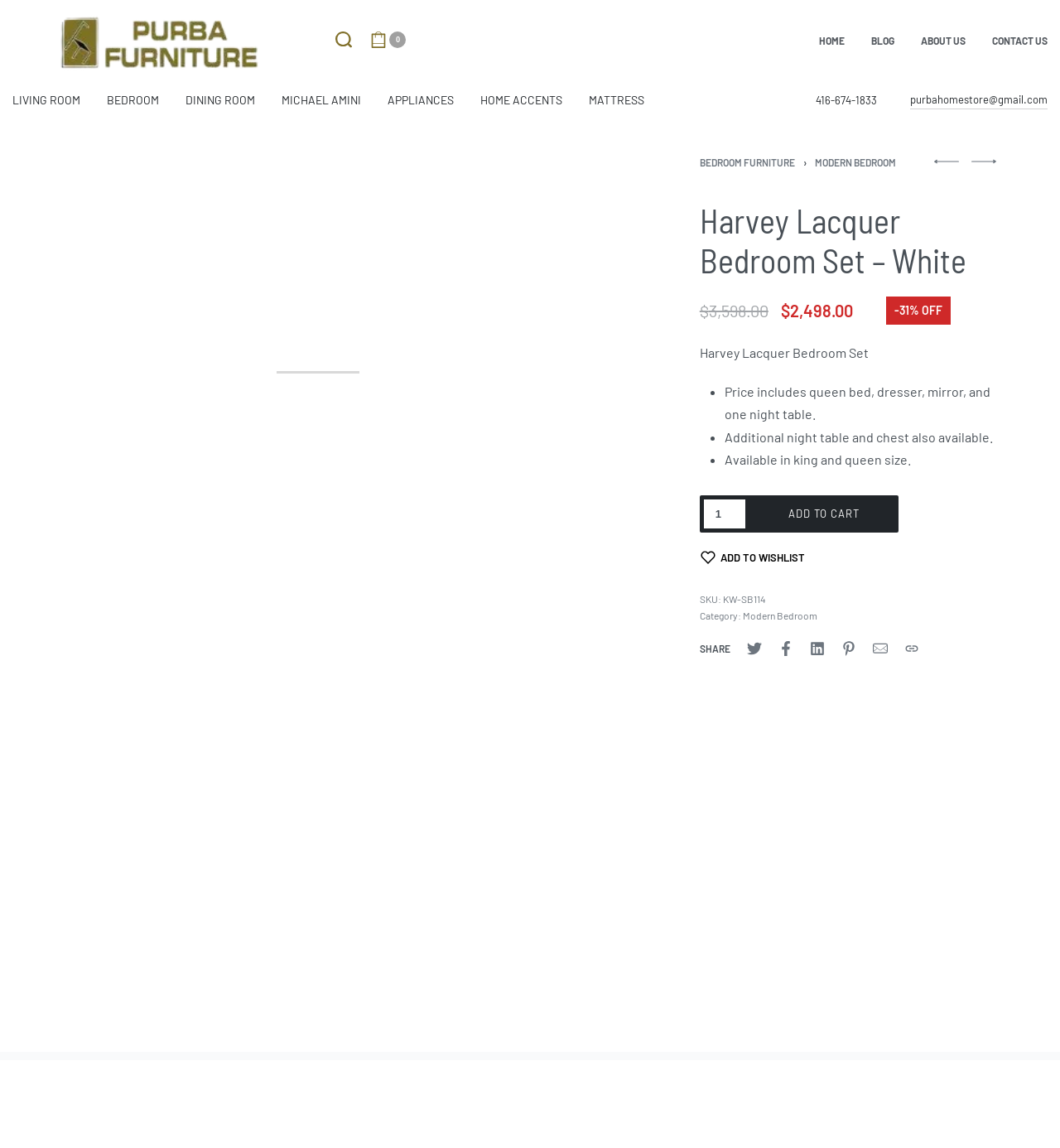Generate the text content of the main heading of the webpage.

Harvey Lacquer Bedroom Set – White